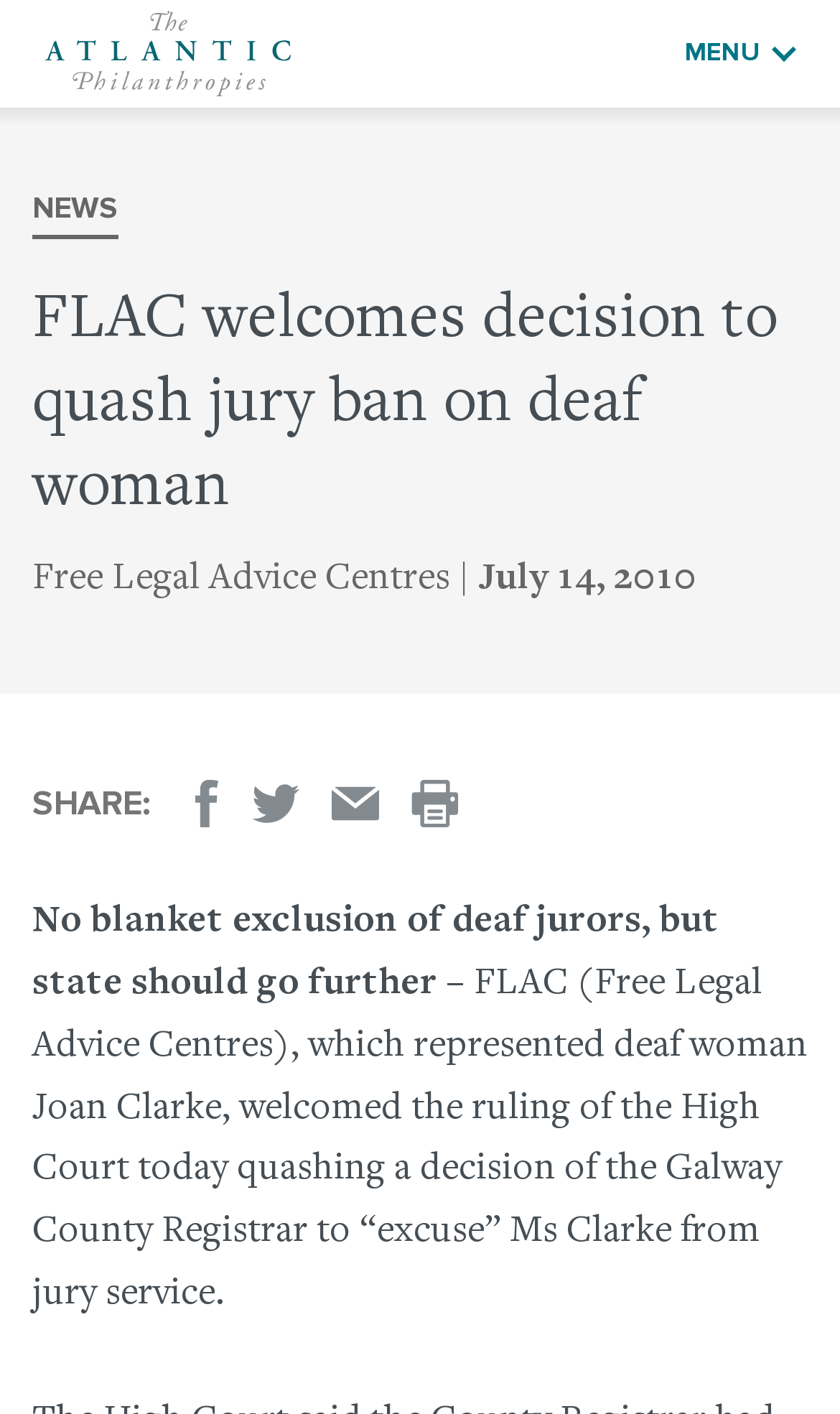Please find the bounding box coordinates (top-left x, top-left y, bottom-right x, bottom-right y) in the screenshot for the UI element described as follows: Email Page

[0.395, 0.552, 0.451, 0.585]